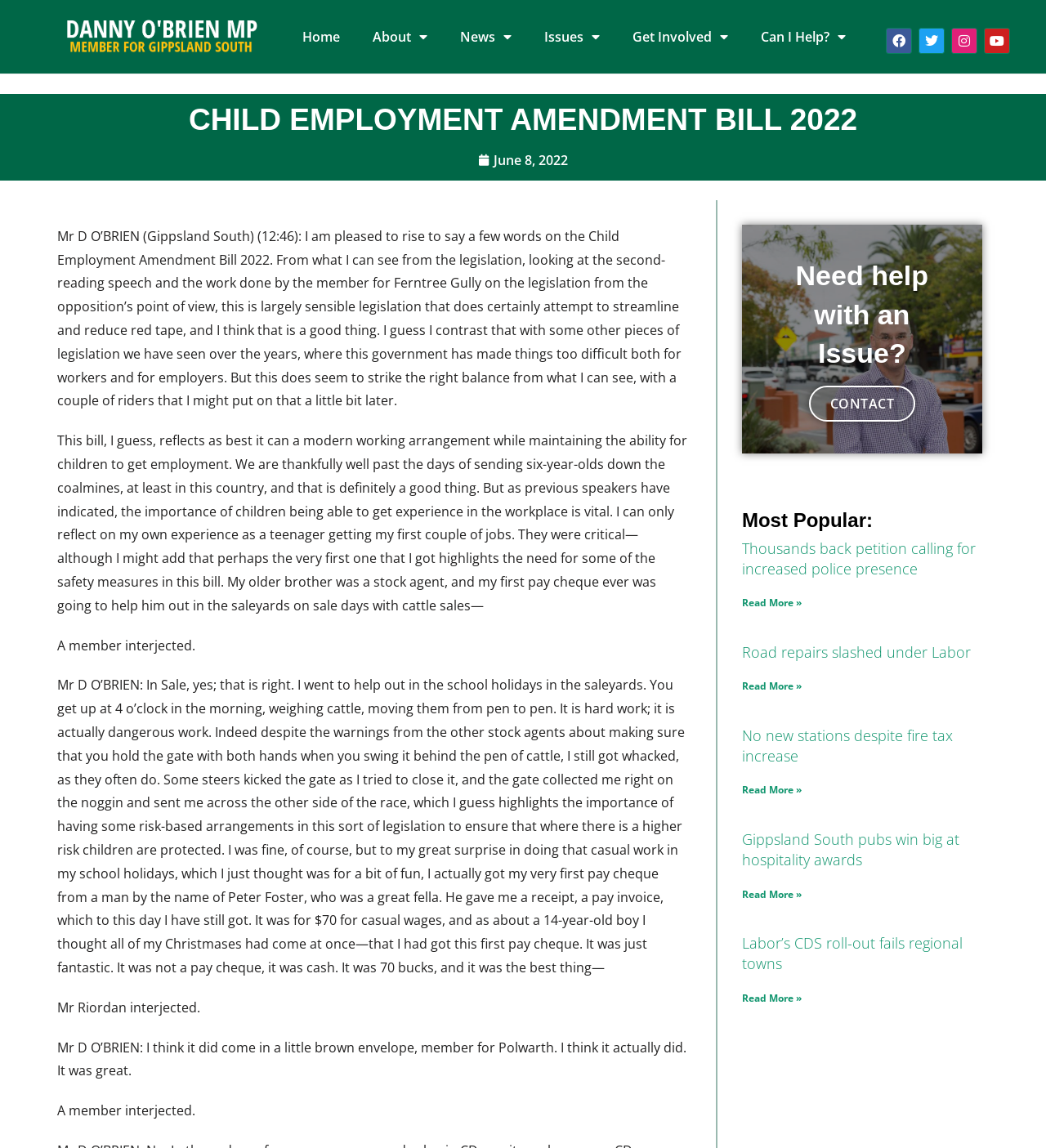Determine the bounding box coordinates of the UI element described by: "News".

[0.424, 0.016, 0.505, 0.048]